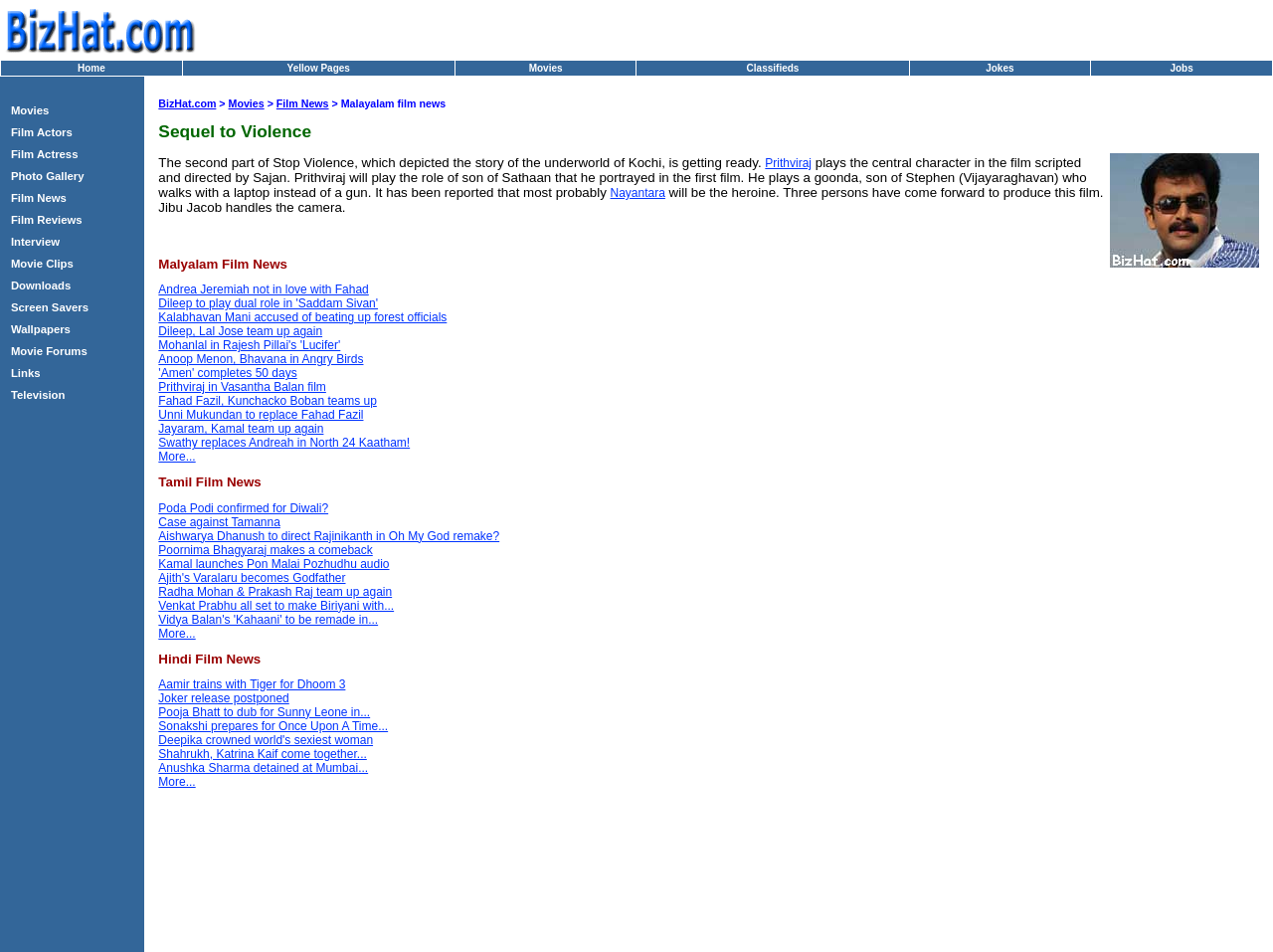Based on the provided description, "Film Actress", find the bounding box of the corresponding UI element in the screenshot.

[0.009, 0.156, 0.061, 0.168]